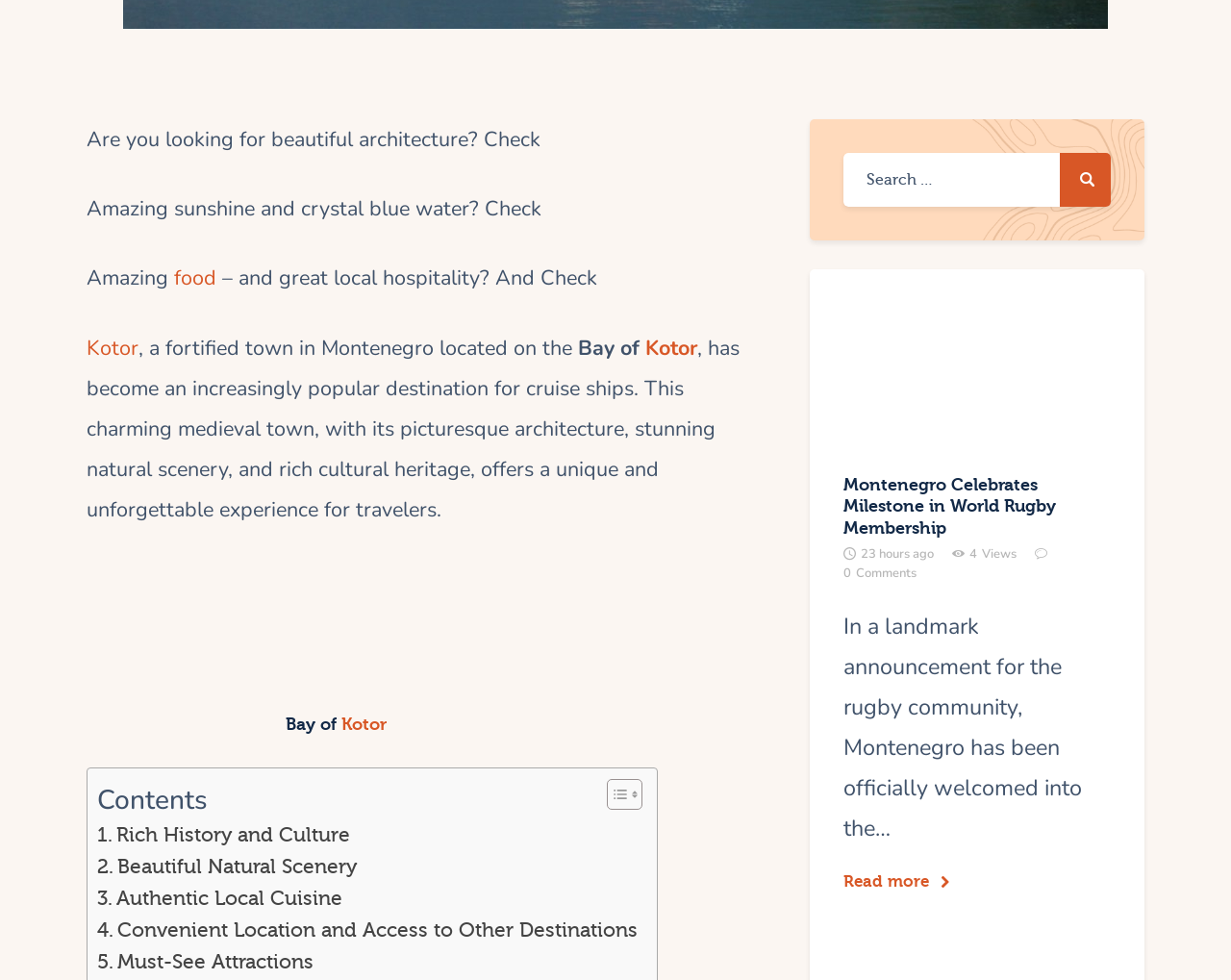Locate the bounding box coordinates of the element's region that should be clicked to carry out the following instruction: "Toggle Table of Content". The coordinates need to be four float numbers between 0 and 1, i.e., [left, top, right, bottom].

[0.481, 0.794, 0.518, 0.827]